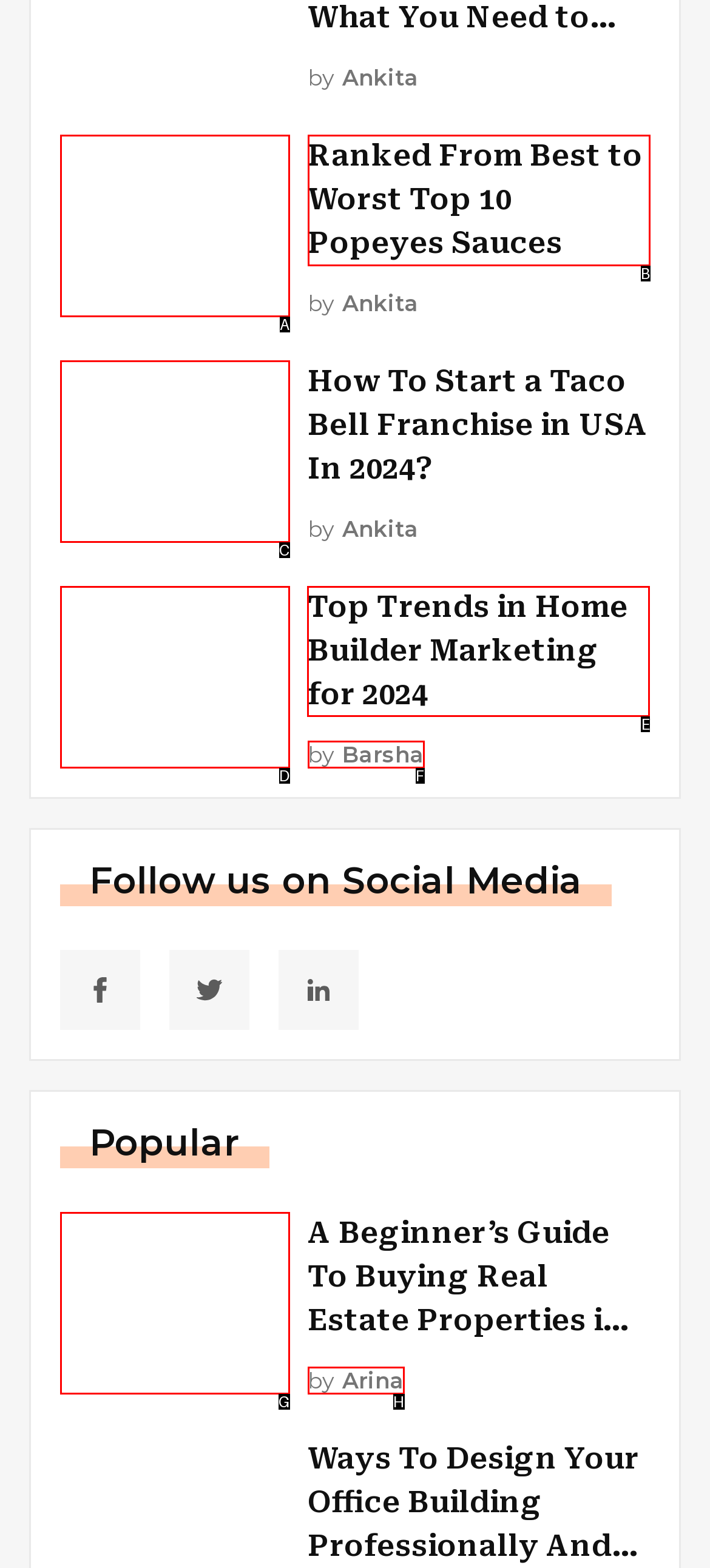Indicate the letter of the UI element that should be clicked to accomplish the task: Read the article about Home Builder Marketing. Answer with the letter only.

E